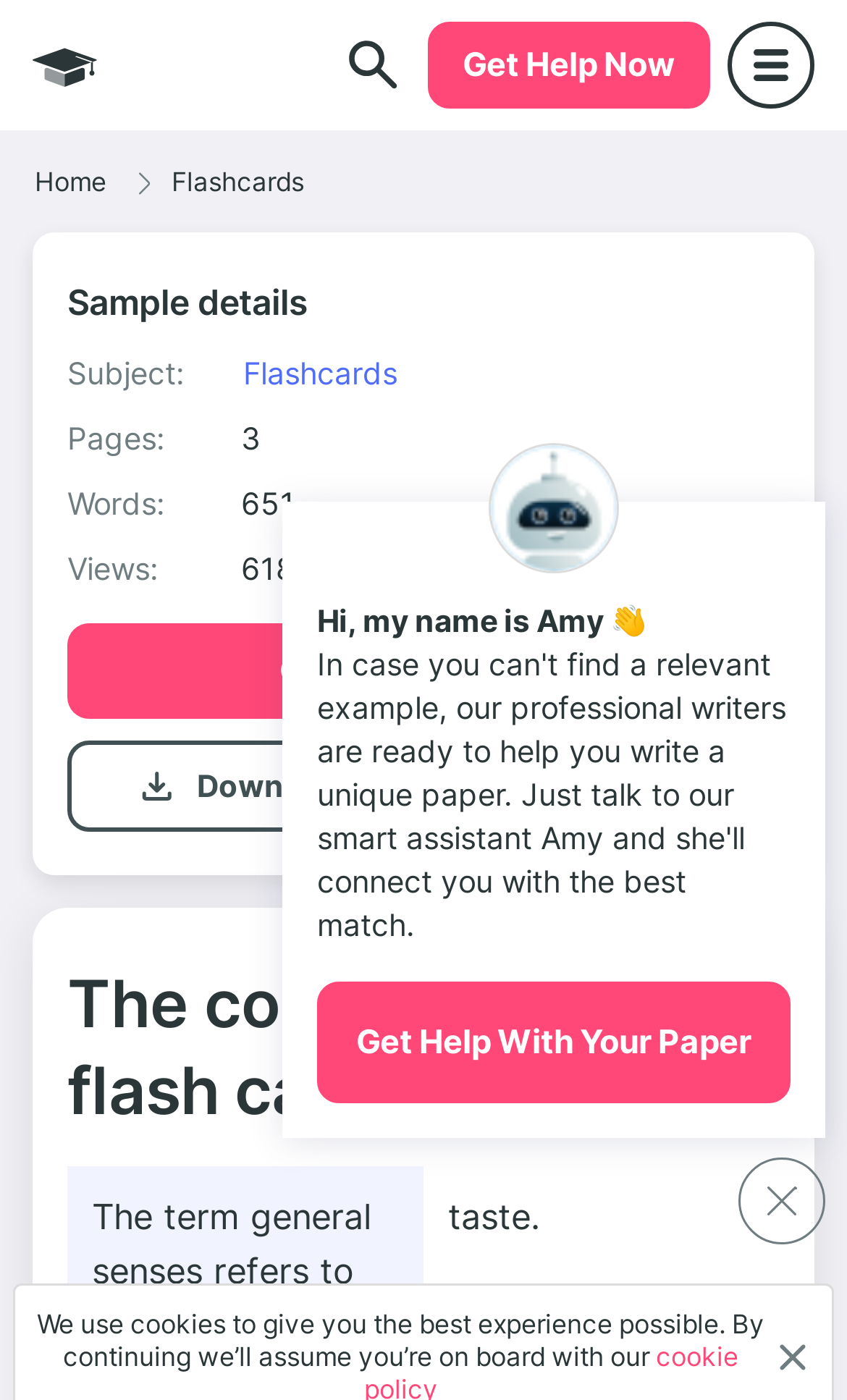What is the name of the person offering help?
Respond to the question with a single word or phrase according to the image.

Amy